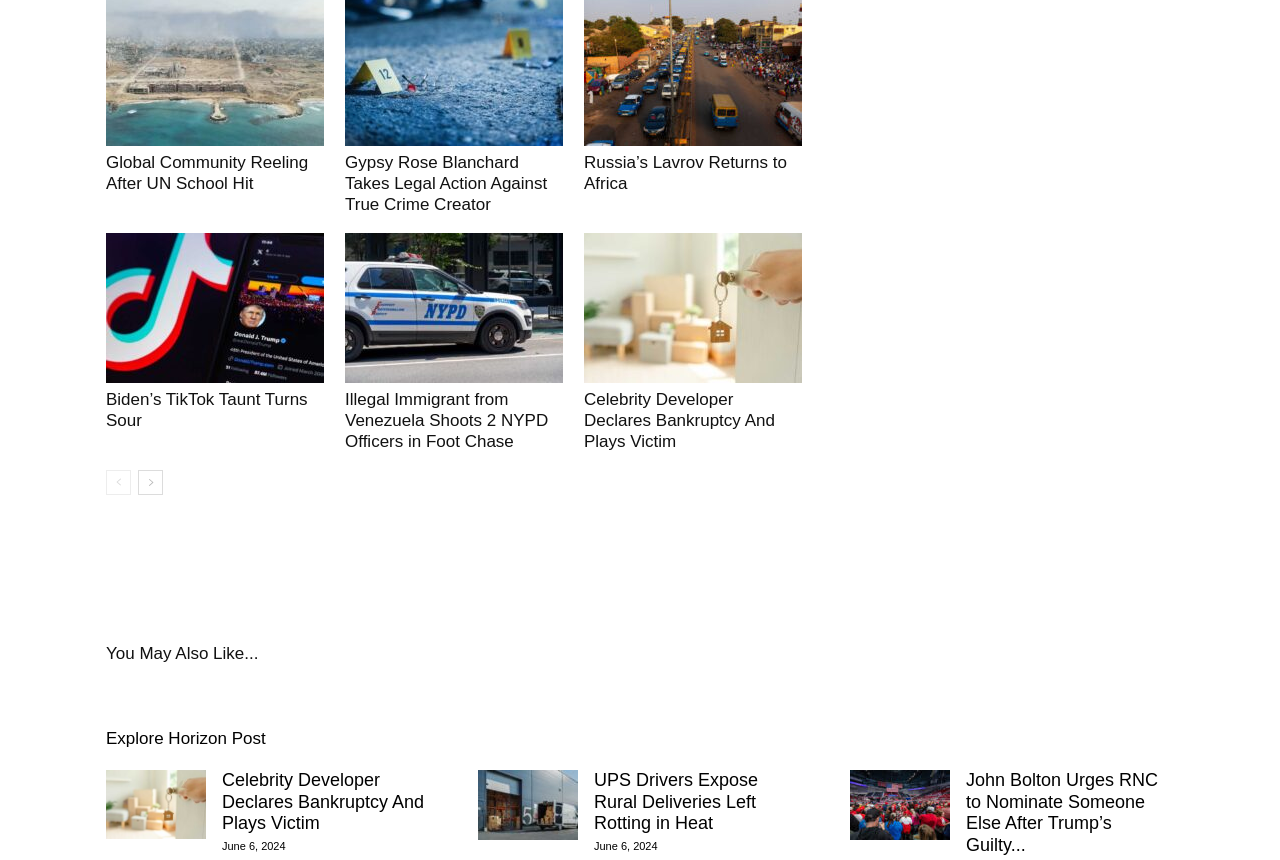Find the bounding box coordinates for the area that should be clicked to accomplish the instruction: "Open Search Bar".

None